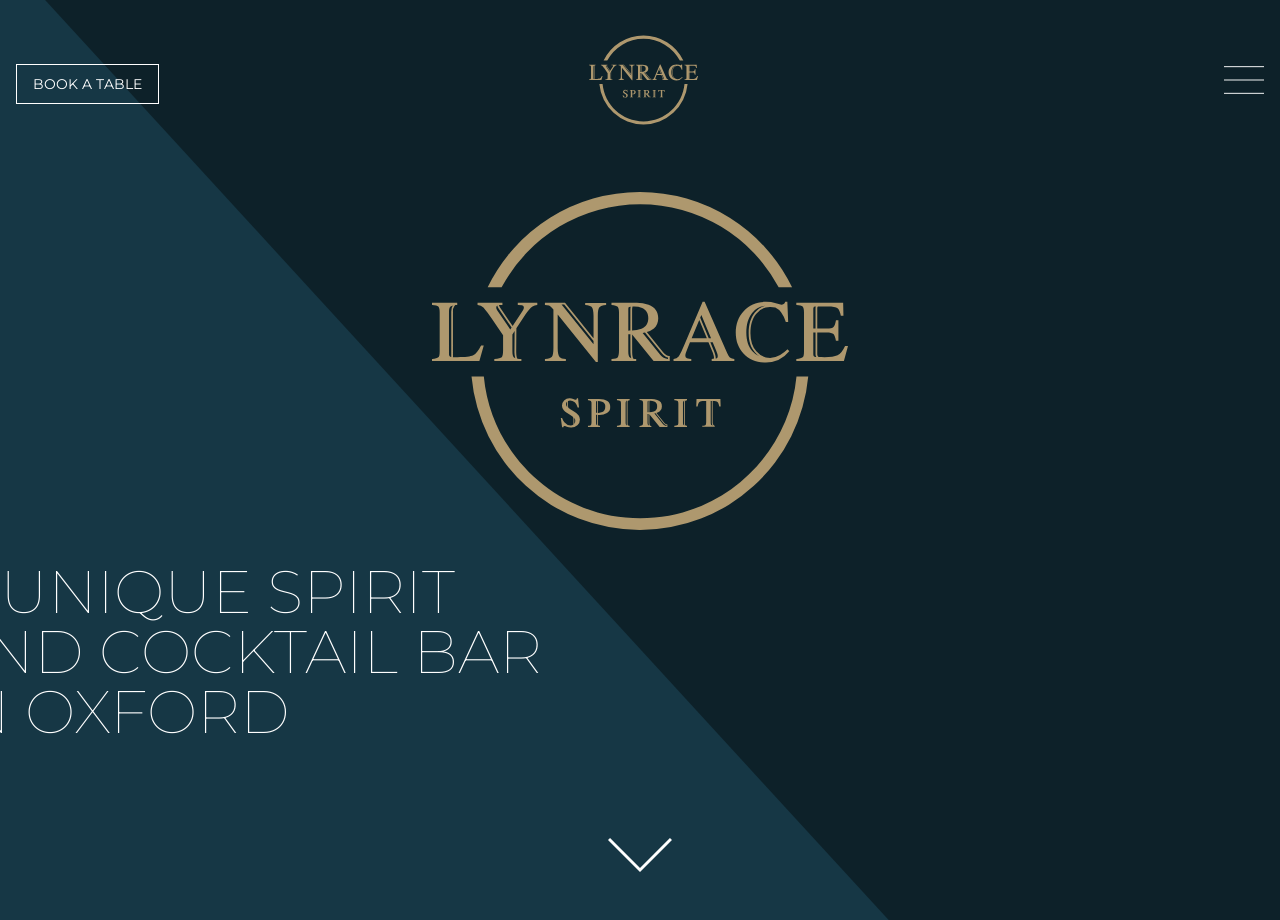Can you give a comprehensive explanation to the question given the content of the image?
What is the theme of the webpage?

The theme of the webpage is a cocktail bar, as indicated by the presence of a button to book a table and the name 'Lynrace Spirit' which suggests a unique concept cocktail bar.